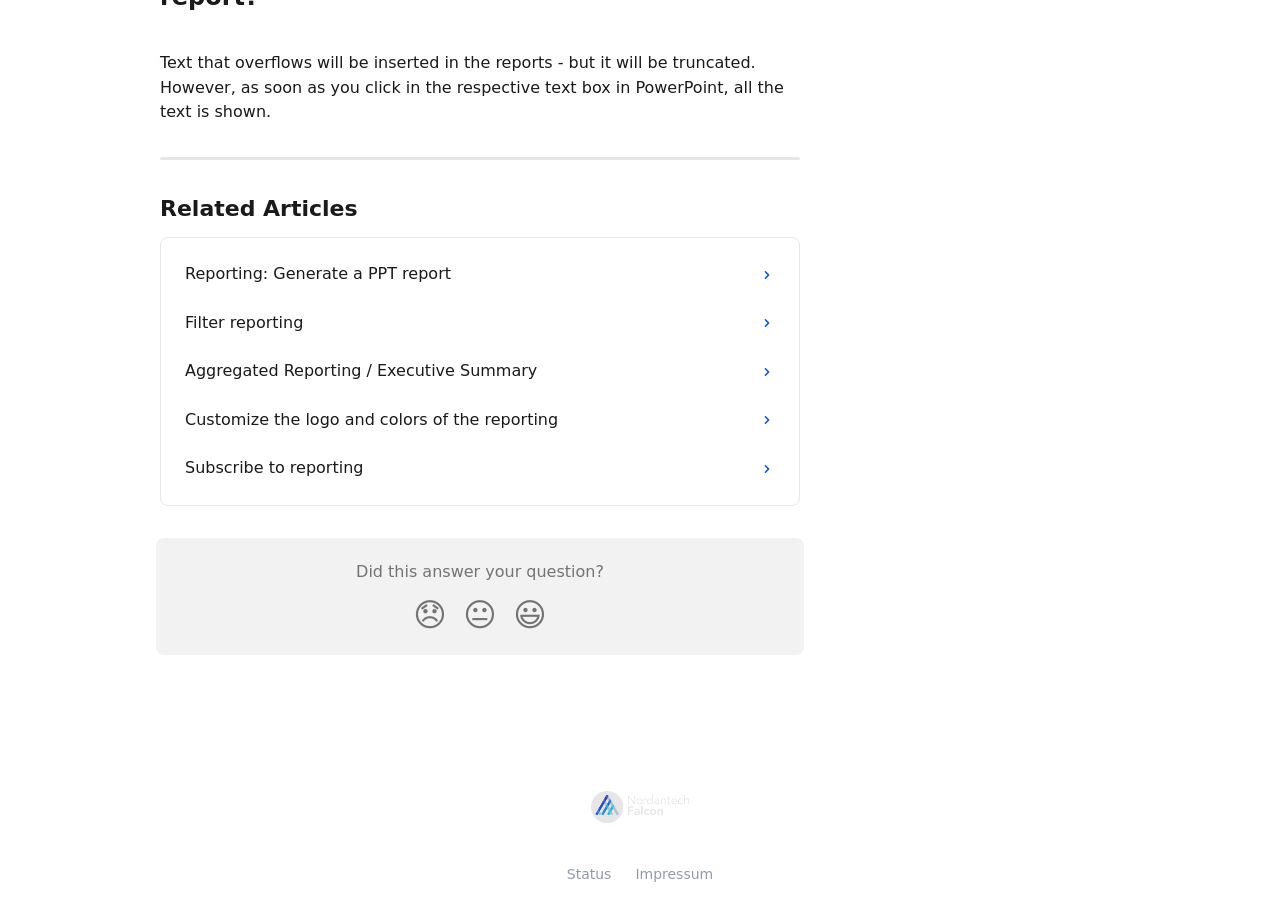Please examine the image and provide a detailed answer to the question: What are the options available at the bottom of the webpage?

The webpage contains several links at the bottom, including 'Status', 'Impressum', and other links. These links are likely used to provide additional information or access to other resources.